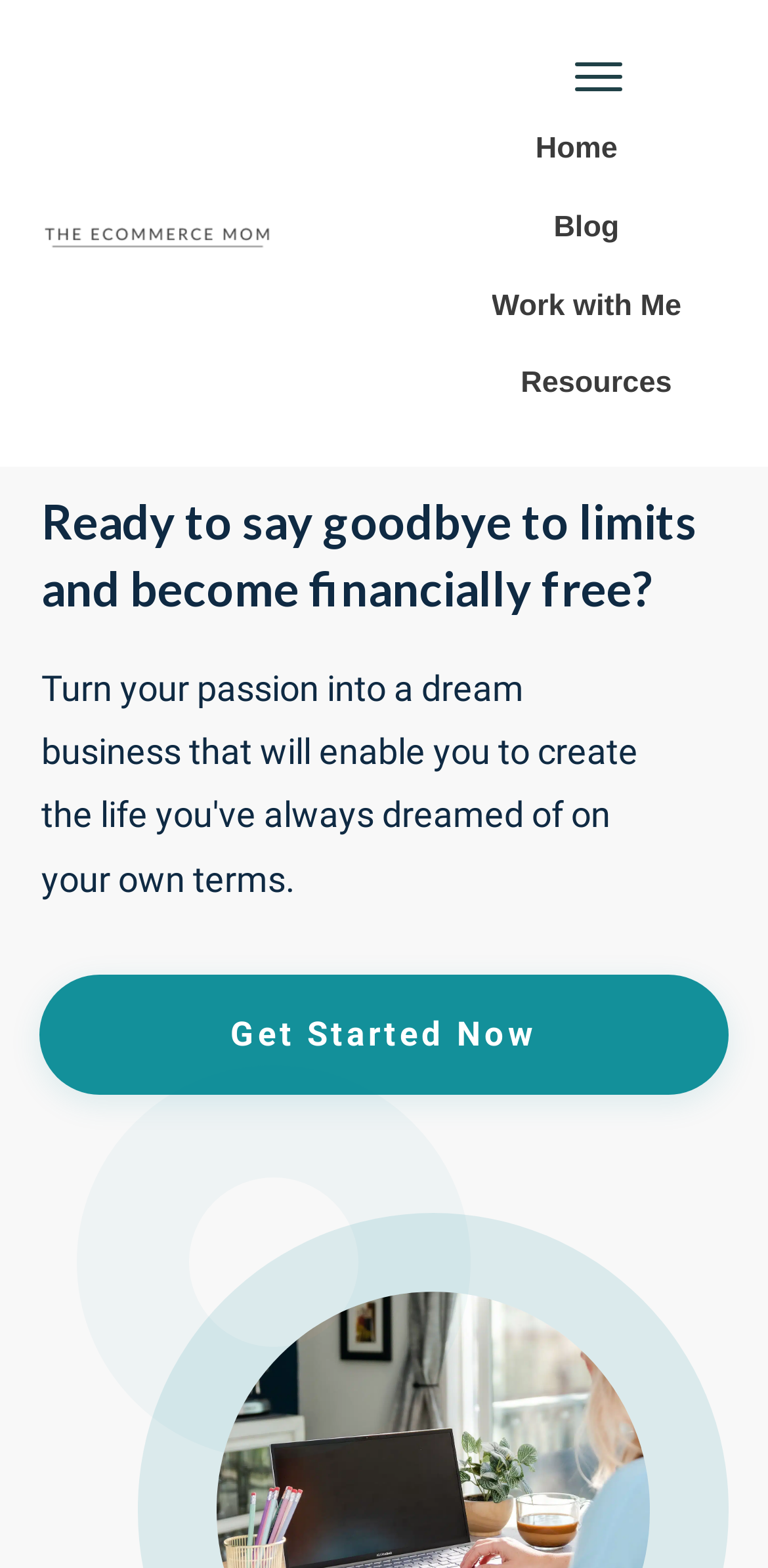How many images are there on the page? Analyze the screenshot and reply with just one word or a short phrase.

1